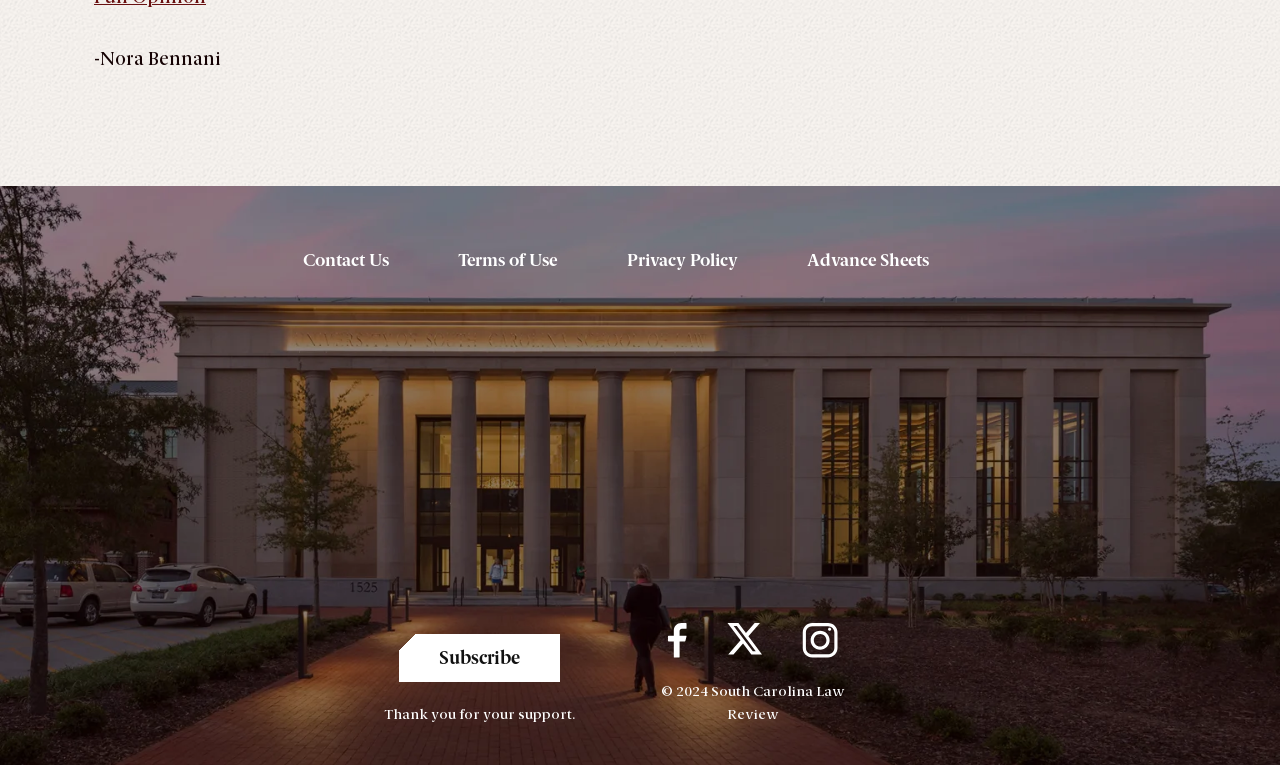Extract the bounding box for the UI element that matches this description: "aria-label="S.C. Law Review on Twitter"".

[0.568, 0.805, 0.595, 0.868]